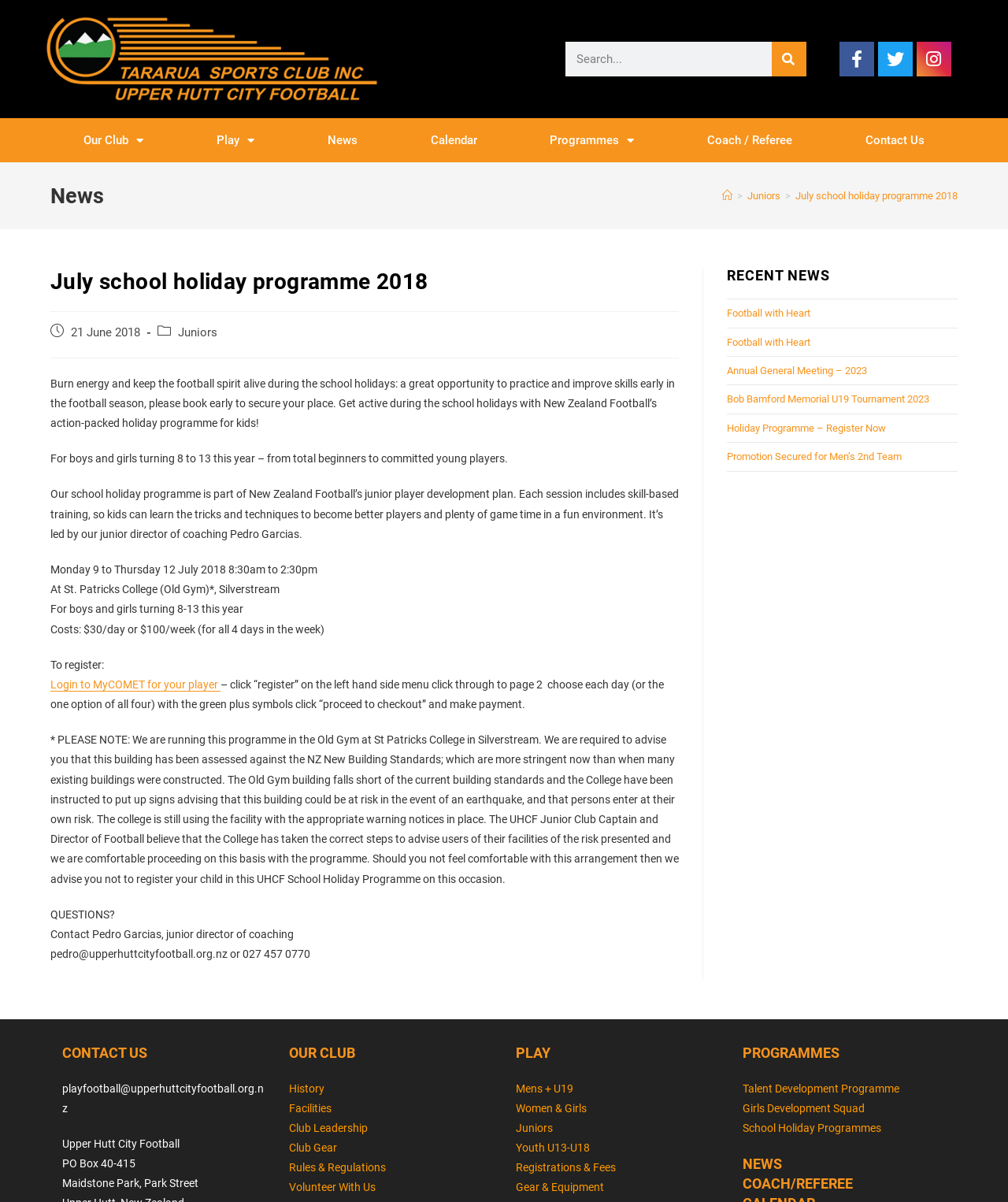Identify the coordinates of the bounding box for the element that must be clicked to accomplish the instruction: "Learn about the church's events".

None